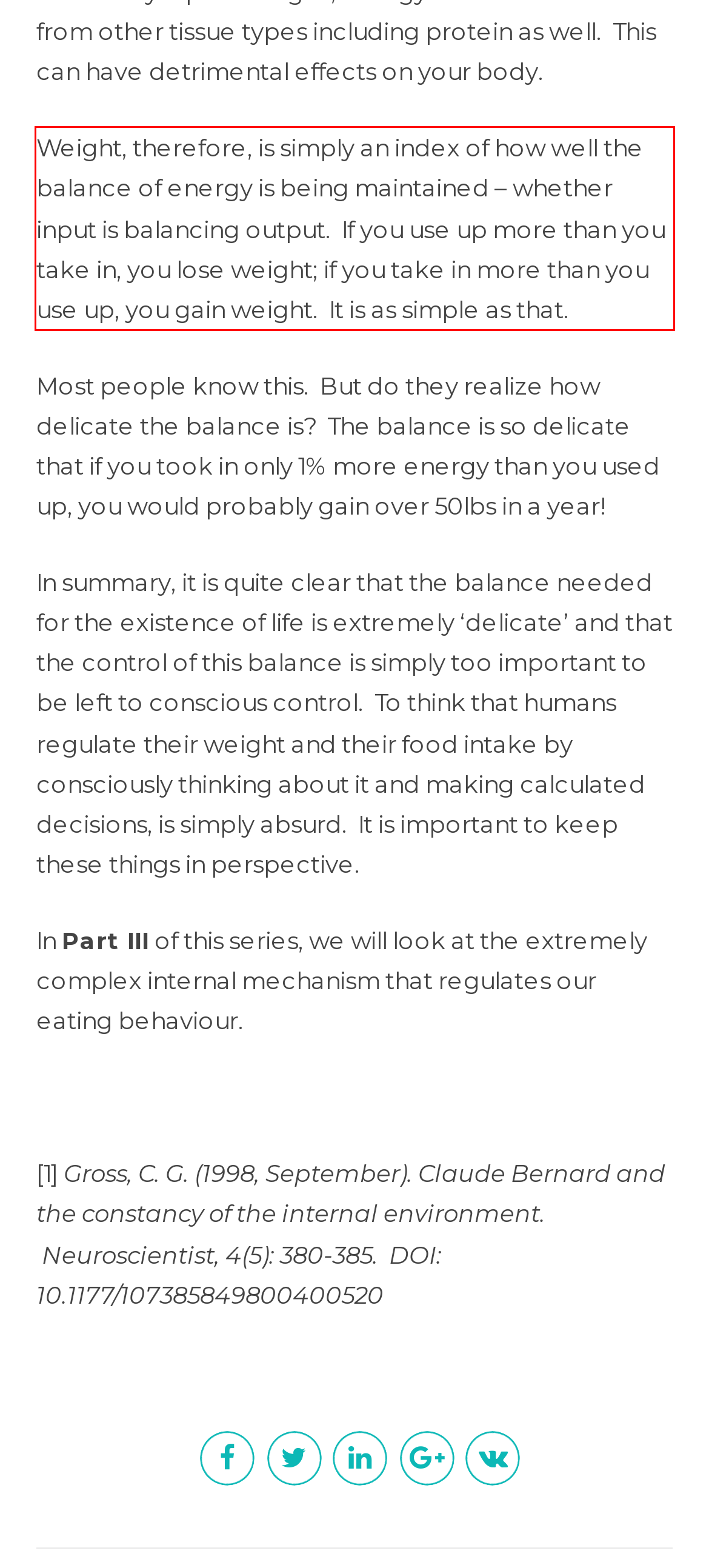View the screenshot of the webpage and identify the UI element surrounded by a red bounding box. Extract the text contained within this red bounding box.

Weight, therefore, is simply an index of how well the balance of energy is being maintained – whether input is balancing output. If you use up more than you take in, you lose weight; if you take in more than you use up, you gain weight. It is as simple as that.